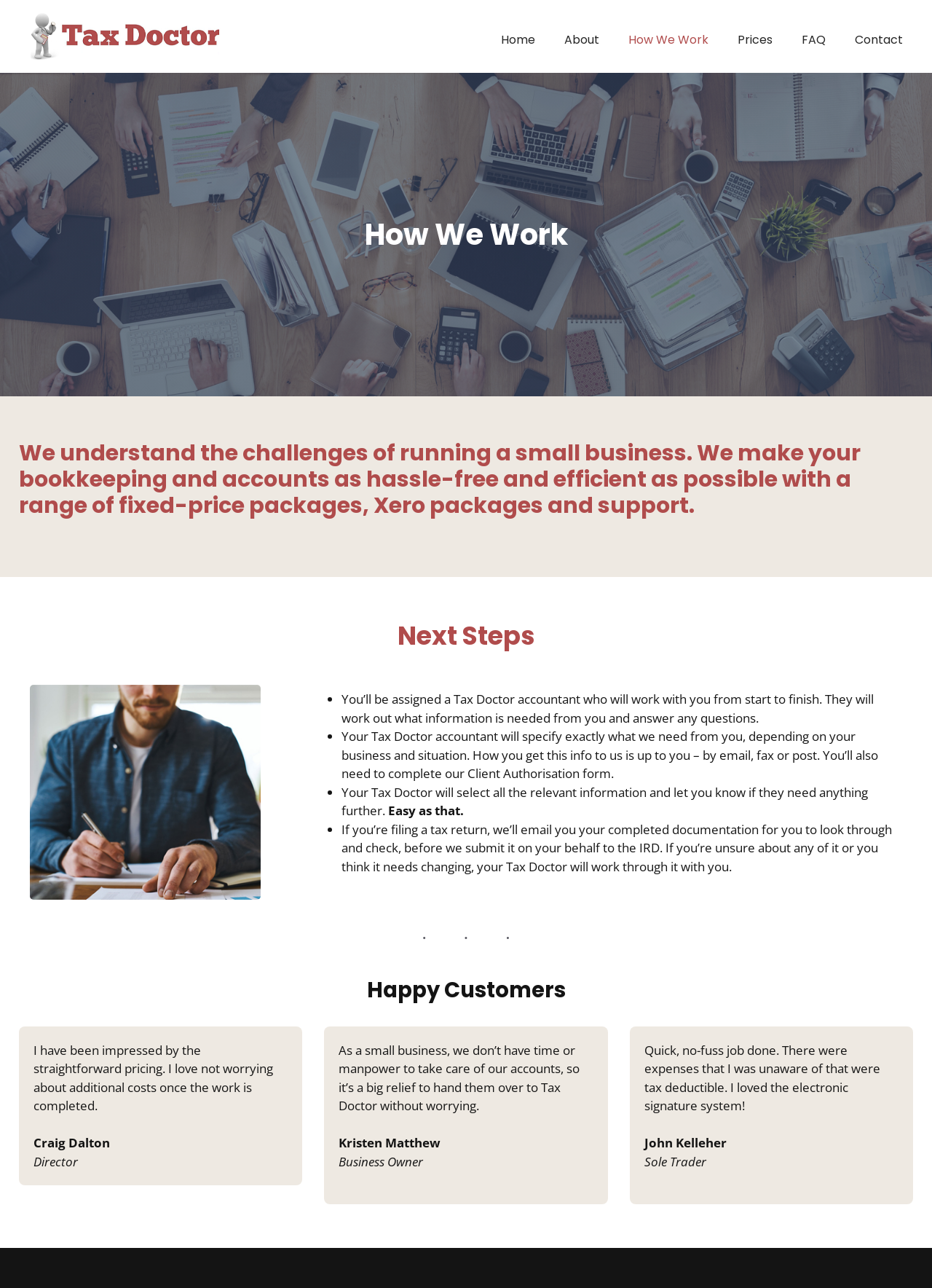Identify the bounding box for the UI element described as: "alt="Tax Doctor"". Ensure the coordinates are four float numbers between 0 and 1, formatted as [left, top, right, bottom].

[0.016, 0.021, 0.289, 0.034]